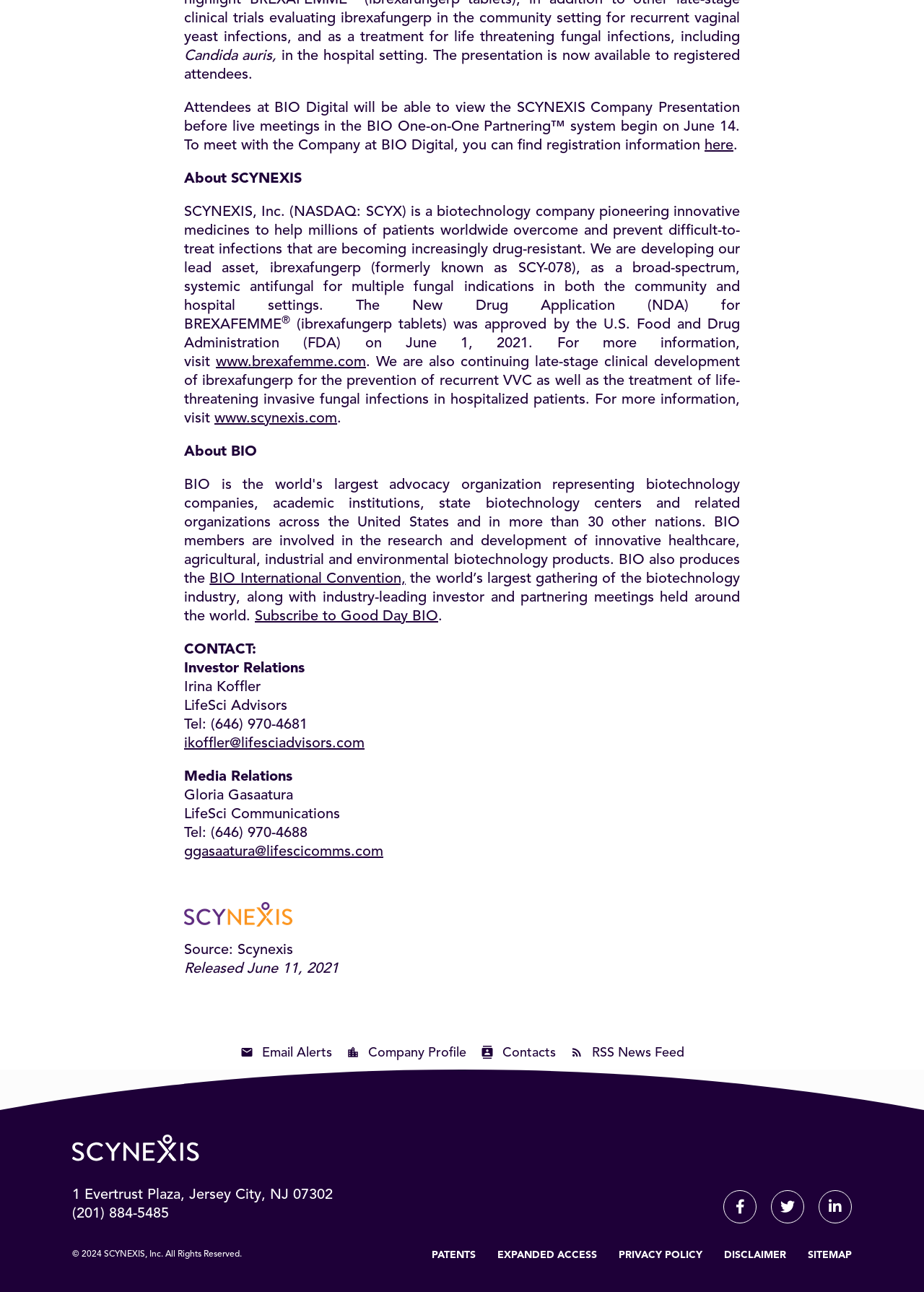What is the topic of the company presentation?
From the image, respond using a single word or phrase.

Candida auris